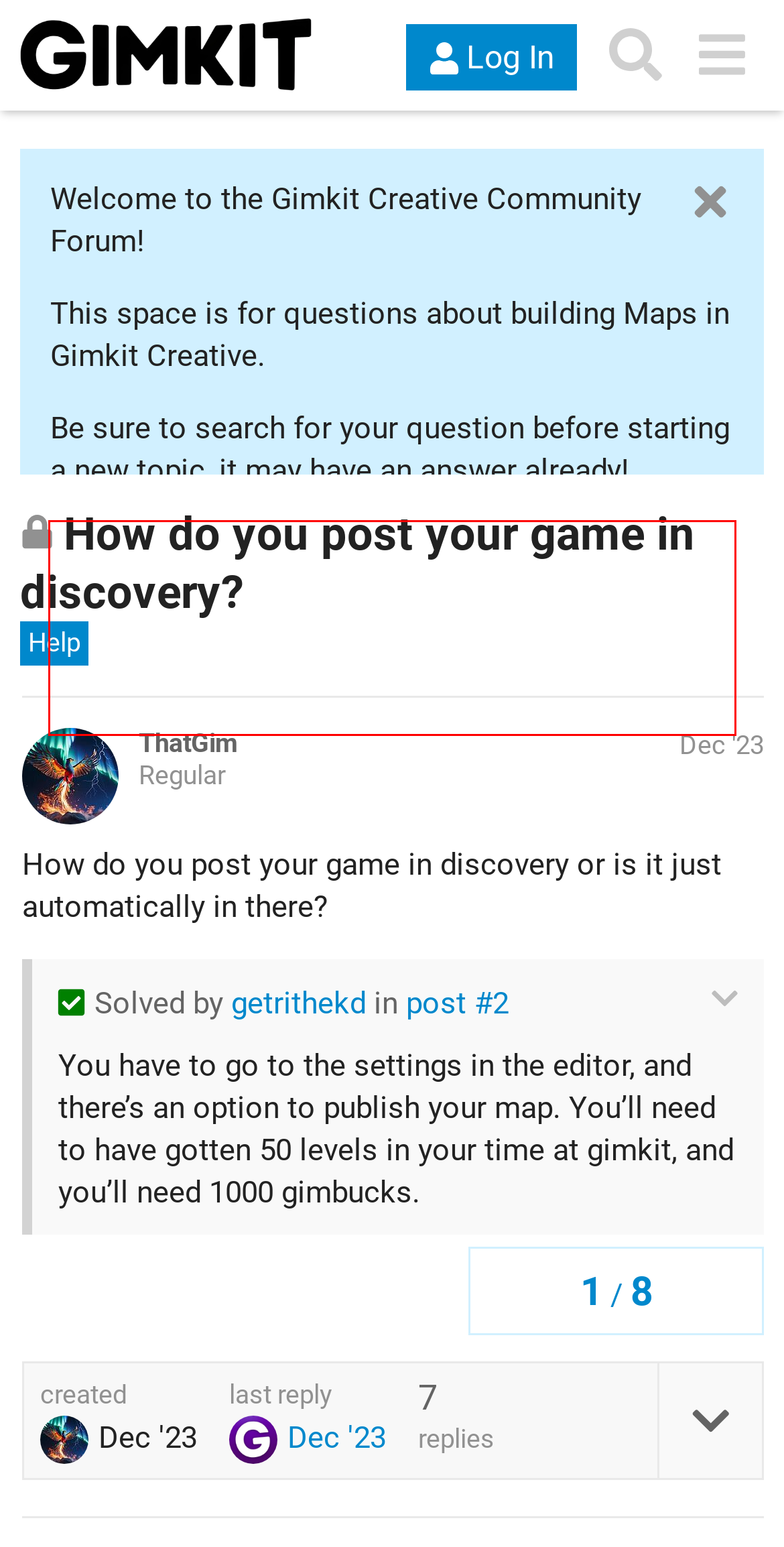With the given screenshot of a webpage, locate the red rectangle bounding box and extract the text content using OCR.

This forum is not for chatting, asking when new features will be available, product suggestions, or sharing links to your maps or live games. Topics and posts that aren’t about building with Gimkit Creative will be removed.